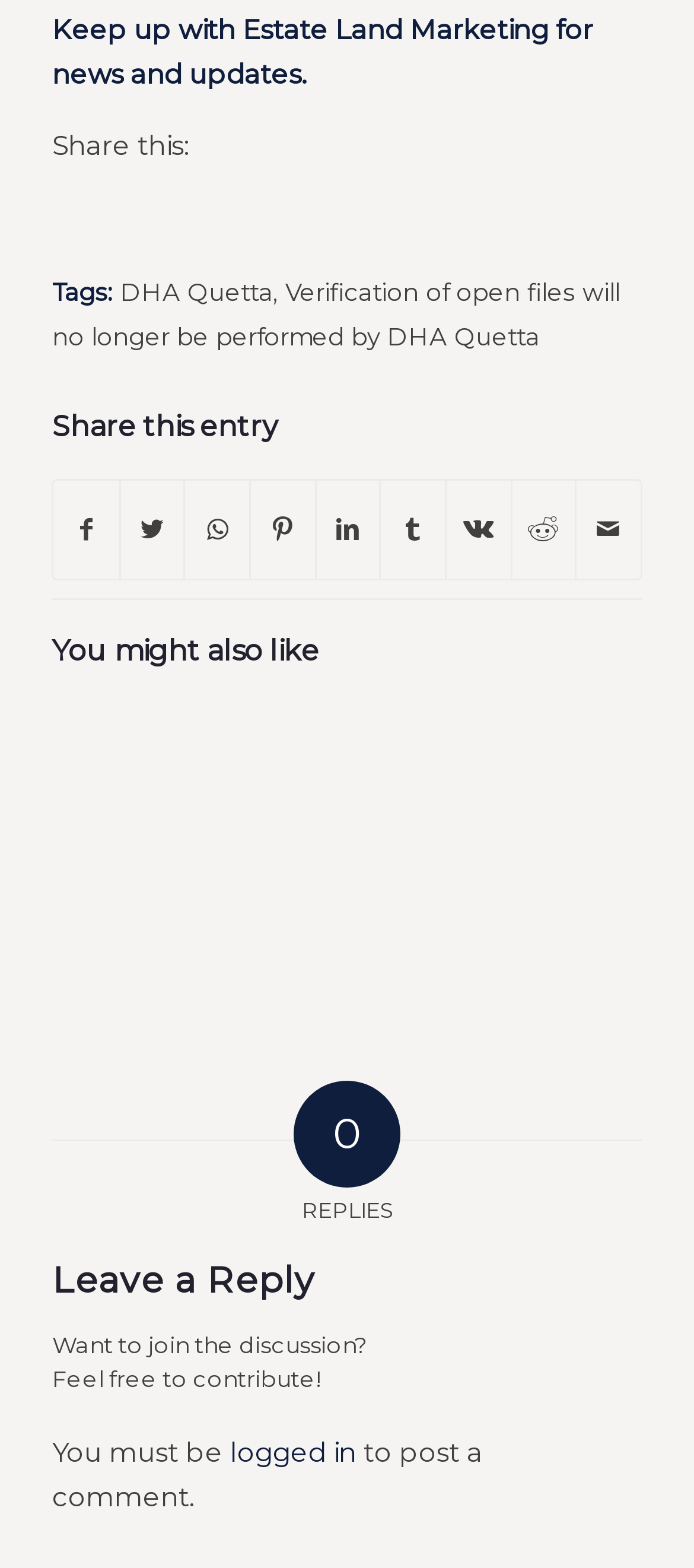What is required to post a comment?
Please elaborate on the answer to the question with detailed information.

At the bottom of the webpage, it says 'You must be logged in to post a comment.', indicating that login is required to post a comment.